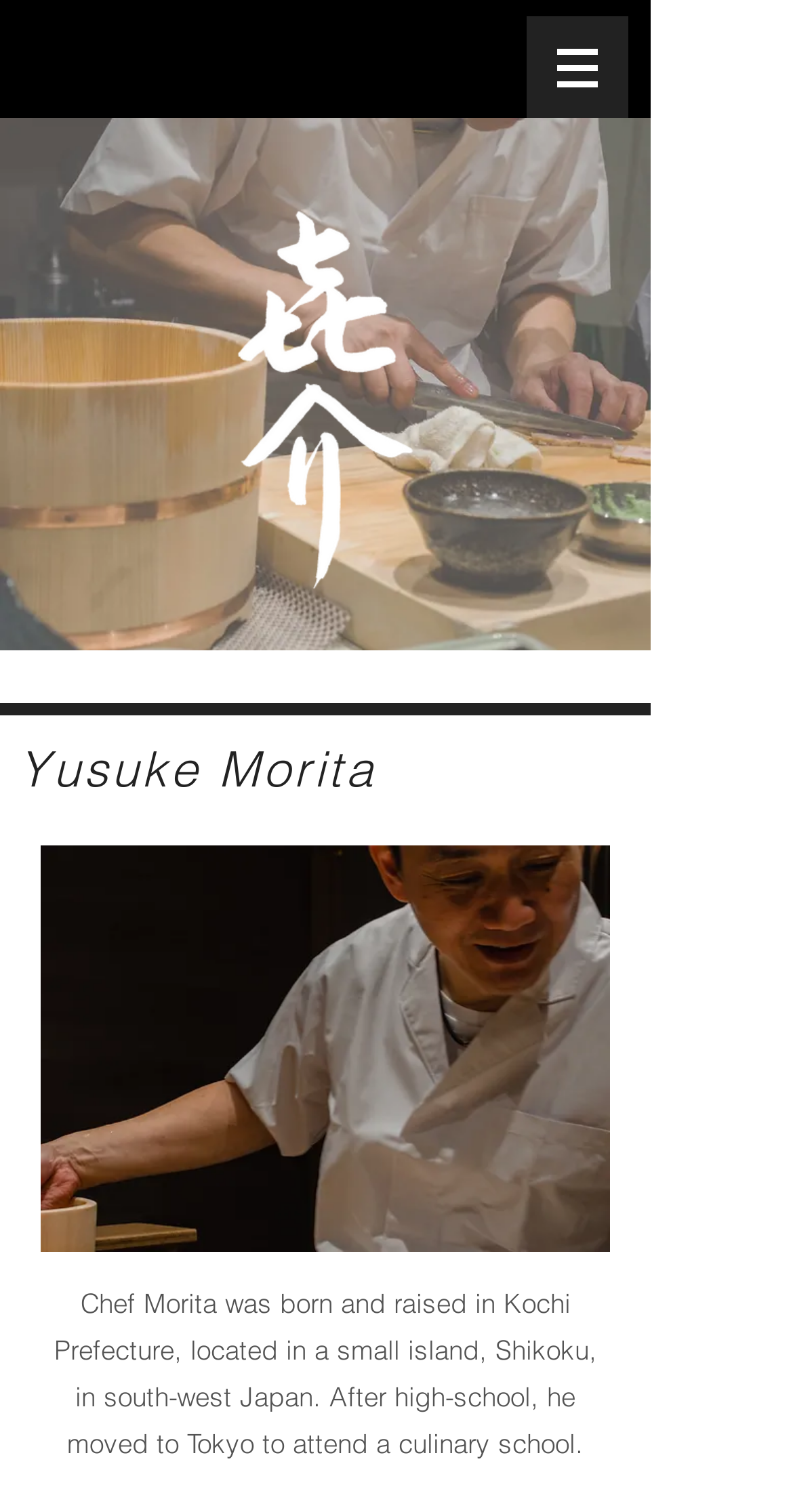Explain in detail what you observe on this webpage.

The webpage is about Kisuke, a Japanese omakase restaurant at Potts Point, led by Chef Yusuke Morita. At the top right corner, there is a navigation menu labeled "Site" with a button that has a popup menu. Next to the navigation menu, there is a small image. 

On the left side of the page, there is a large image of the Kisuke logo. Below the logo, there is a heading that reads "Yusuke Morita". 

On the right side of the page, there is a large image that takes up most of the space, likely a photo of the chef or the restaurant. Below this image, there is a paragraph of text that describes Chef Morita's background, stating that he was born and raised in Kochi Prefecture, Japan, and moved to Tokyo to attend culinary school after high school. 

At the very bottom of the page, there is a small, empty space with a single non-breaking space character.